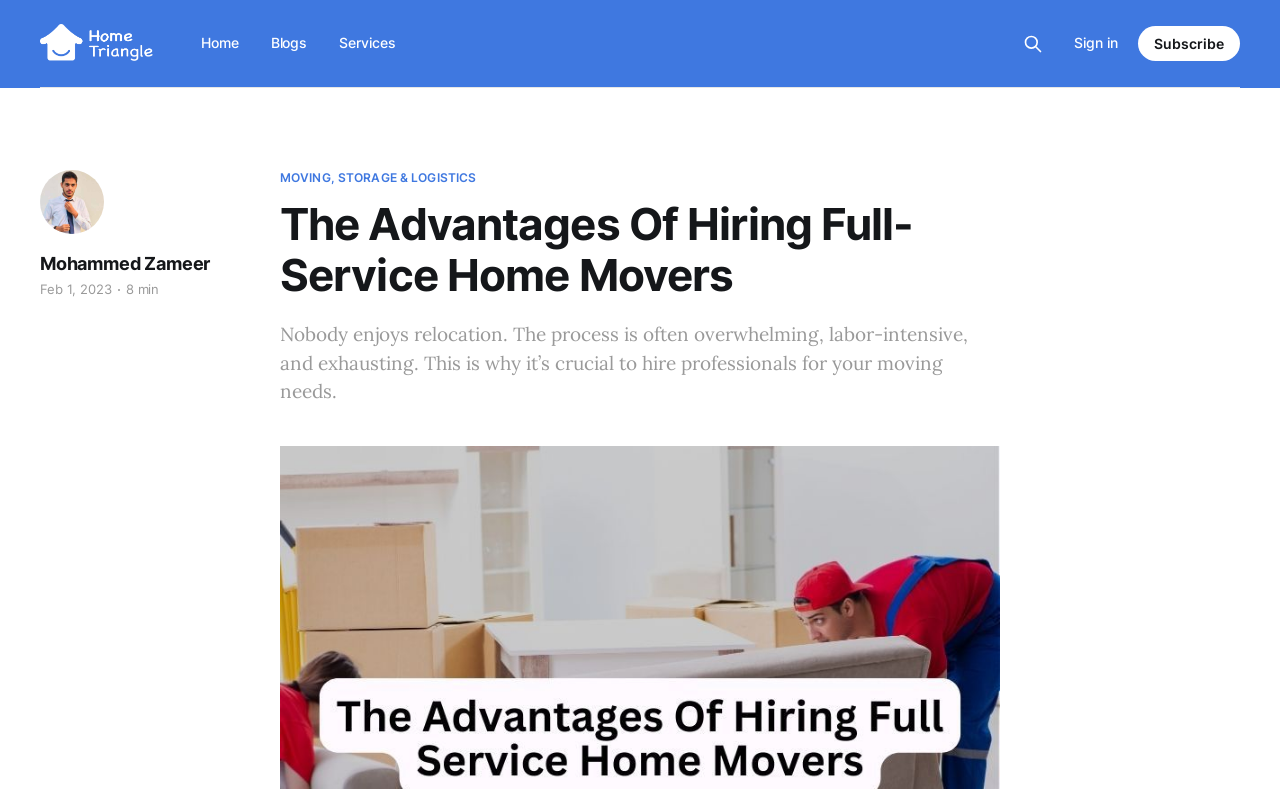Extract the heading text from the webpage.

The Advantages Of Hiring Full-Service Home Movers